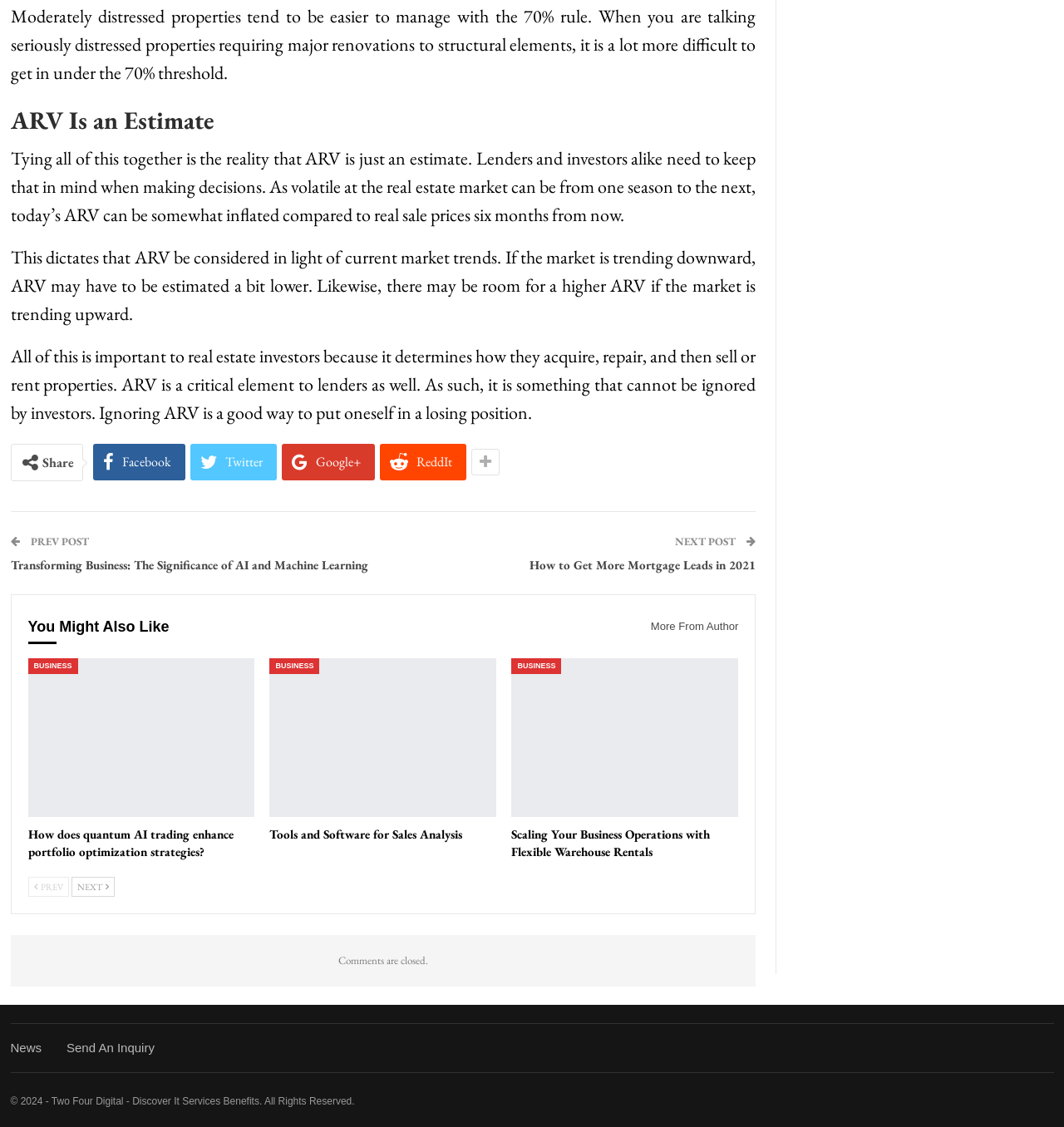Locate the bounding box coordinates of the clickable element to fulfill the following instruction: "Read previous post". Provide the coordinates as four float numbers between 0 and 1 in the format [left, top, right, bottom].

[0.026, 0.474, 0.083, 0.487]